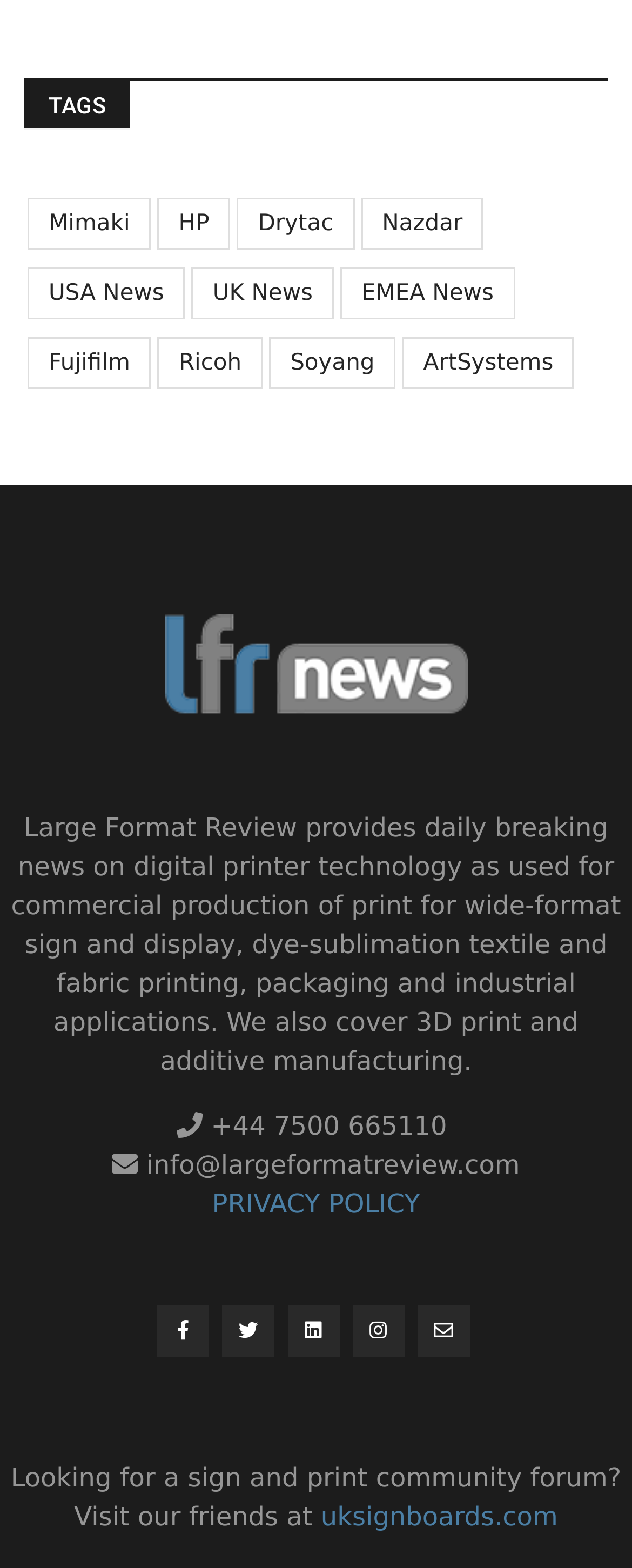Identify the bounding box coordinates necessary to click and complete the given instruction: "Check PRIVACY POLICY".

[0.335, 0.741, 0.665, 0.778]